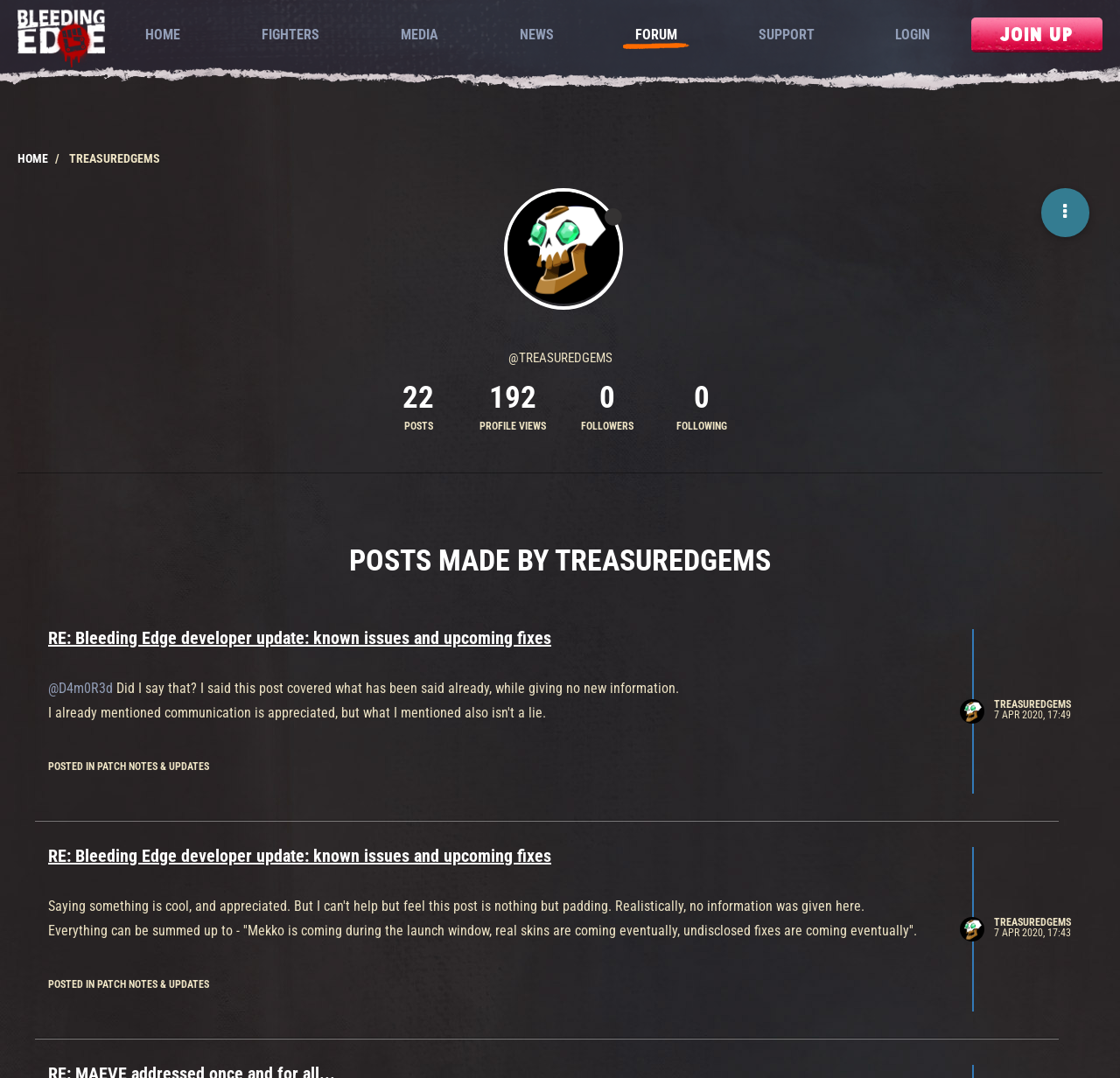Find the bounding box coordinates of the clickable area that will achieve the following instruction: "Login to the account".

[0.8, 0.024, 0.831, 0.04]